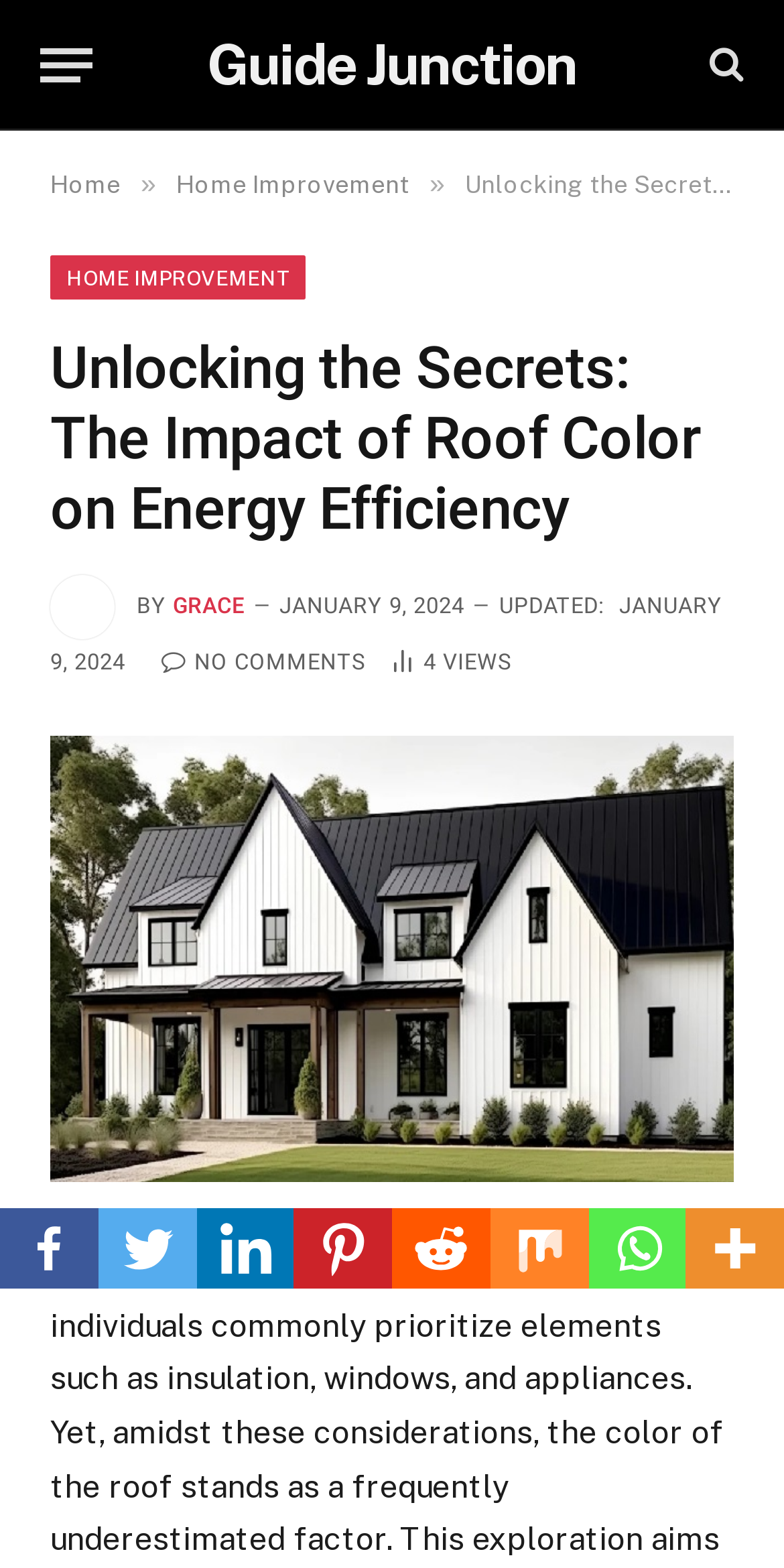Indicate the bounding box coordinates of the element that must be clicked to execute the instruction: "Go to 'Home Improvement'". The coordinates should be given as four float numbers between 0 and 1, i.e., [left, top, right, bottom].

[0.225, 0.109, 0.522, 0.127]